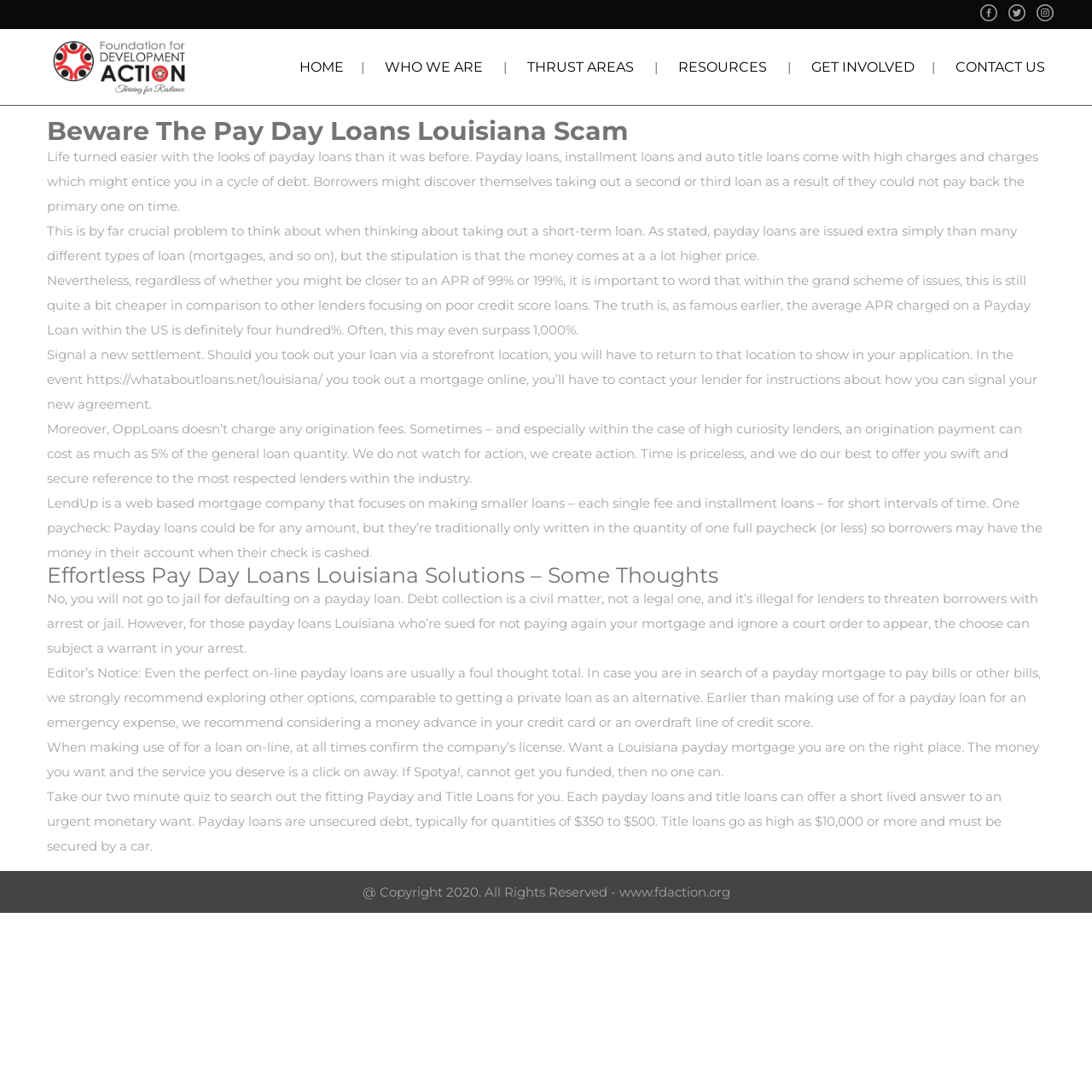Articulate a detailed summary of the webpage's content and design.

The webpage is about payday loans in Louisiana, specifically warning about scams and providing information on how to navigate these types of loans. At the top, there are several links to other pages on the website, including "HOME", "WHO WE ARE", "THRUST AREAS", "RESOURCES", "GET INVOLVED", and "CONTACT US". 

Below the links, there is a heading that reads "Beware The Pay Day Loans Louisiana Scam". This is followed by several paragraphs of text that discuss the dangers of payday loans, including high interest rates and the potential for debt cycles. The text also compares the interest rates of payday loans to those of other lenders.

There is a link to an external website, "whataboutloans.net/louisiana/", which is embedded in the text. The surrounding text discusses the process of signing a new agreement for a loan.

Further down the page, there is another heading that reads "Effortless Pay Day Loans Louisiana Solutions – Some Thoughts". This is followed by more paragraphs of text that provide information on payday loans, including the fact that defaulting on a loan will not result in jail time. The text also advises against using payday loans and suggests exploring alternative options.

At the bottom of the page, there is a copyright notice and a link to the website "www.fdaction.org".